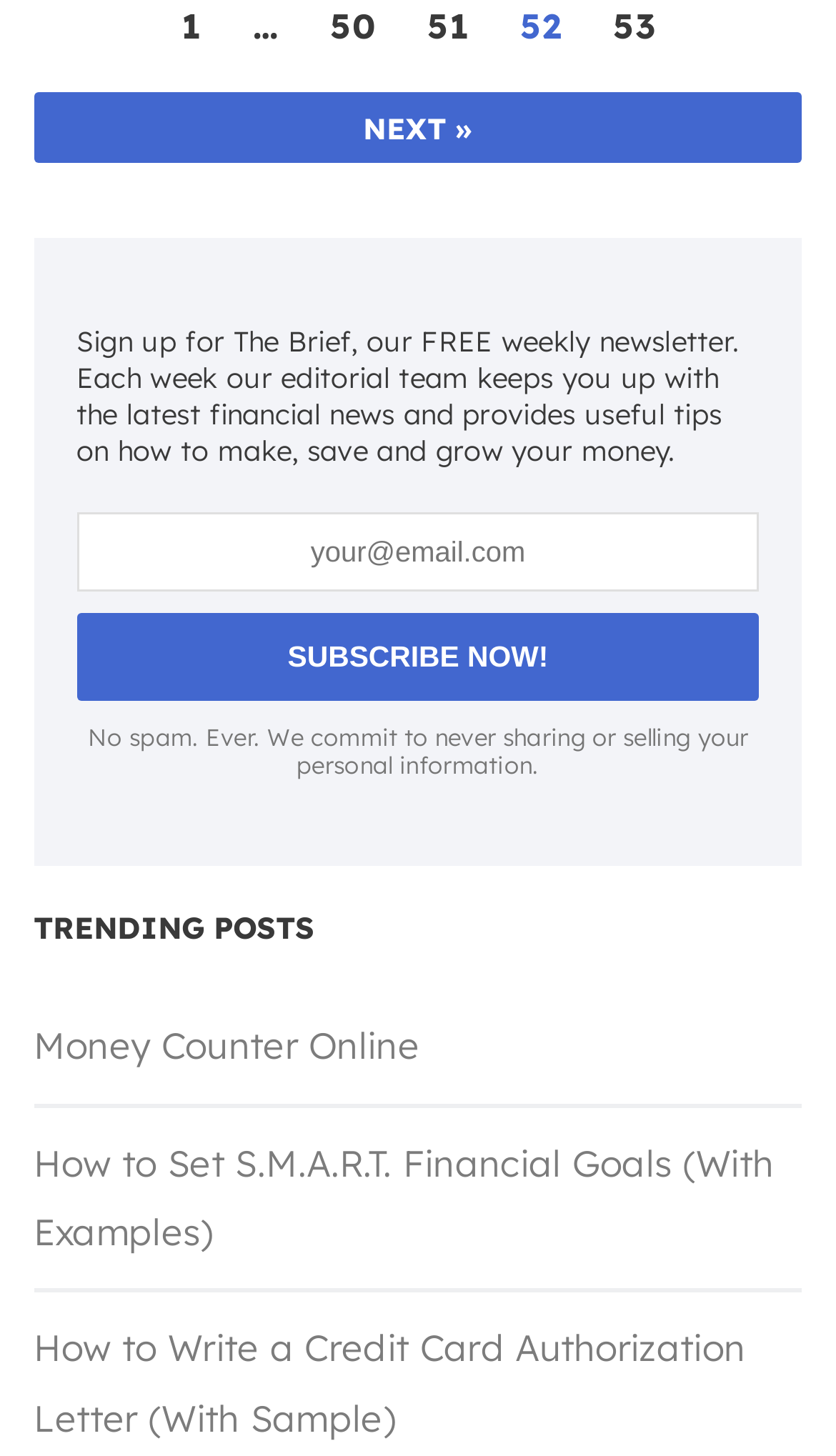Pinpoint the bounding box coordinates of the area that must be clicked to complete this instruction: "Click on the 'Money Counter Online' link".

[0.04, 0.703, 0.502, 0.734]